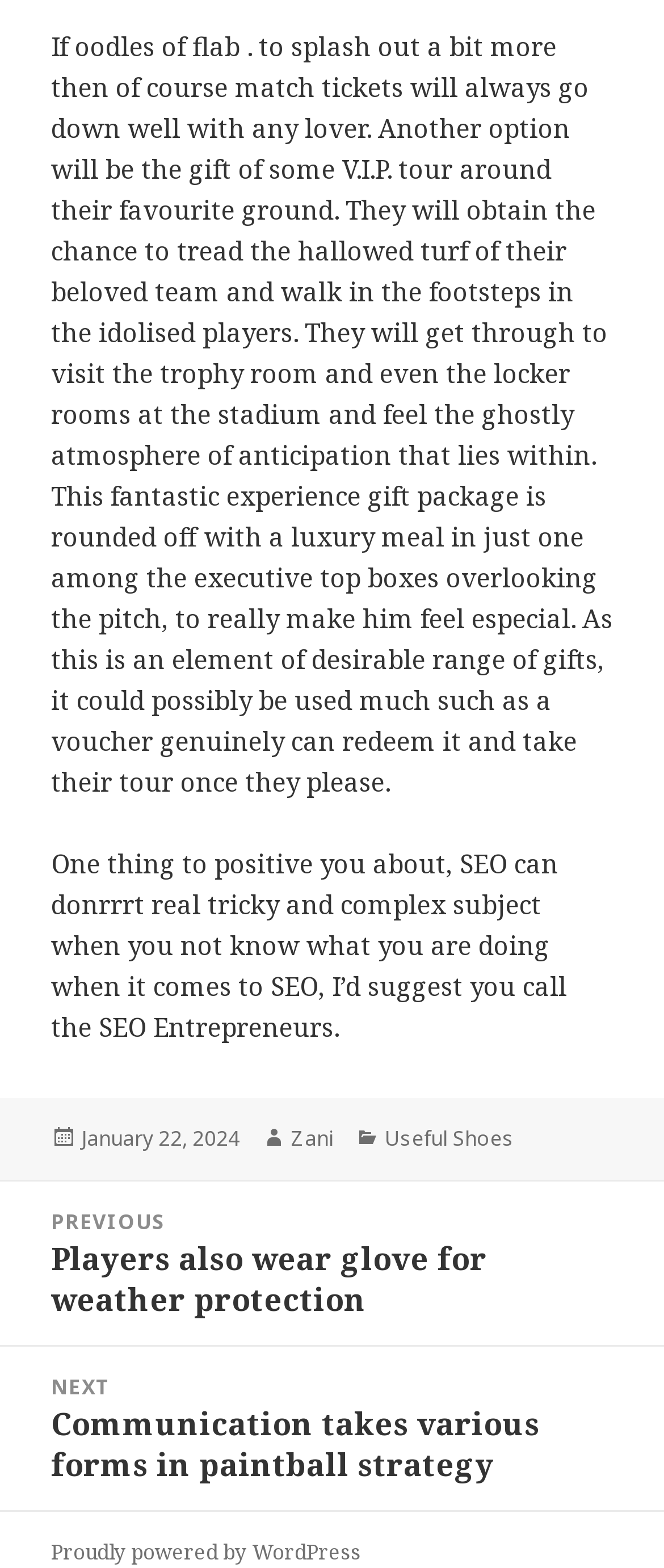Utilize the details in the image to give a detailed response to the question: What is the title of the previous post?

In the post navigation section, there is a link labeled 'Previous post' with the text 'Players also wear glove for weather protection', which indicates that this is the title of the previous post.